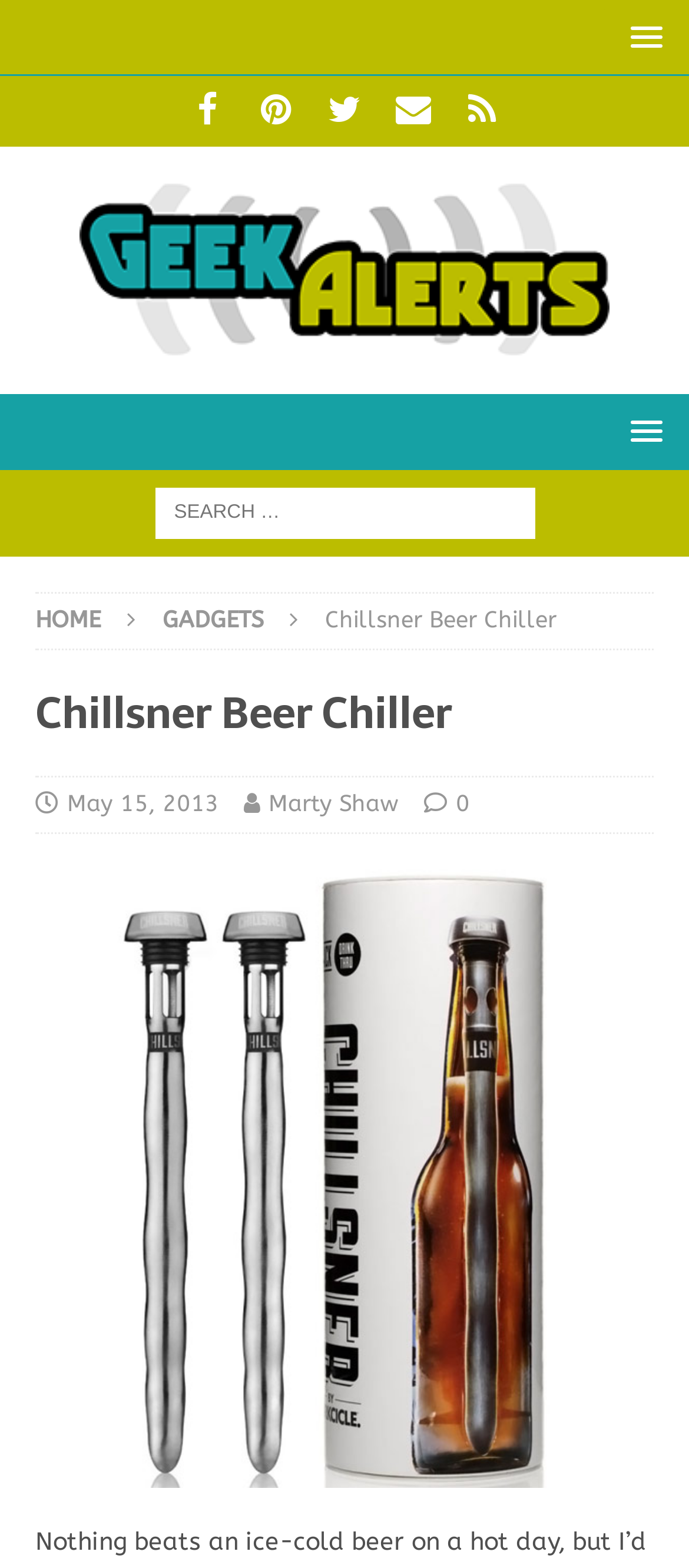Identify the bounding box of the HTML element described as: "RSS Feed".

[0.655, 0.0, 0.745, 0.045]